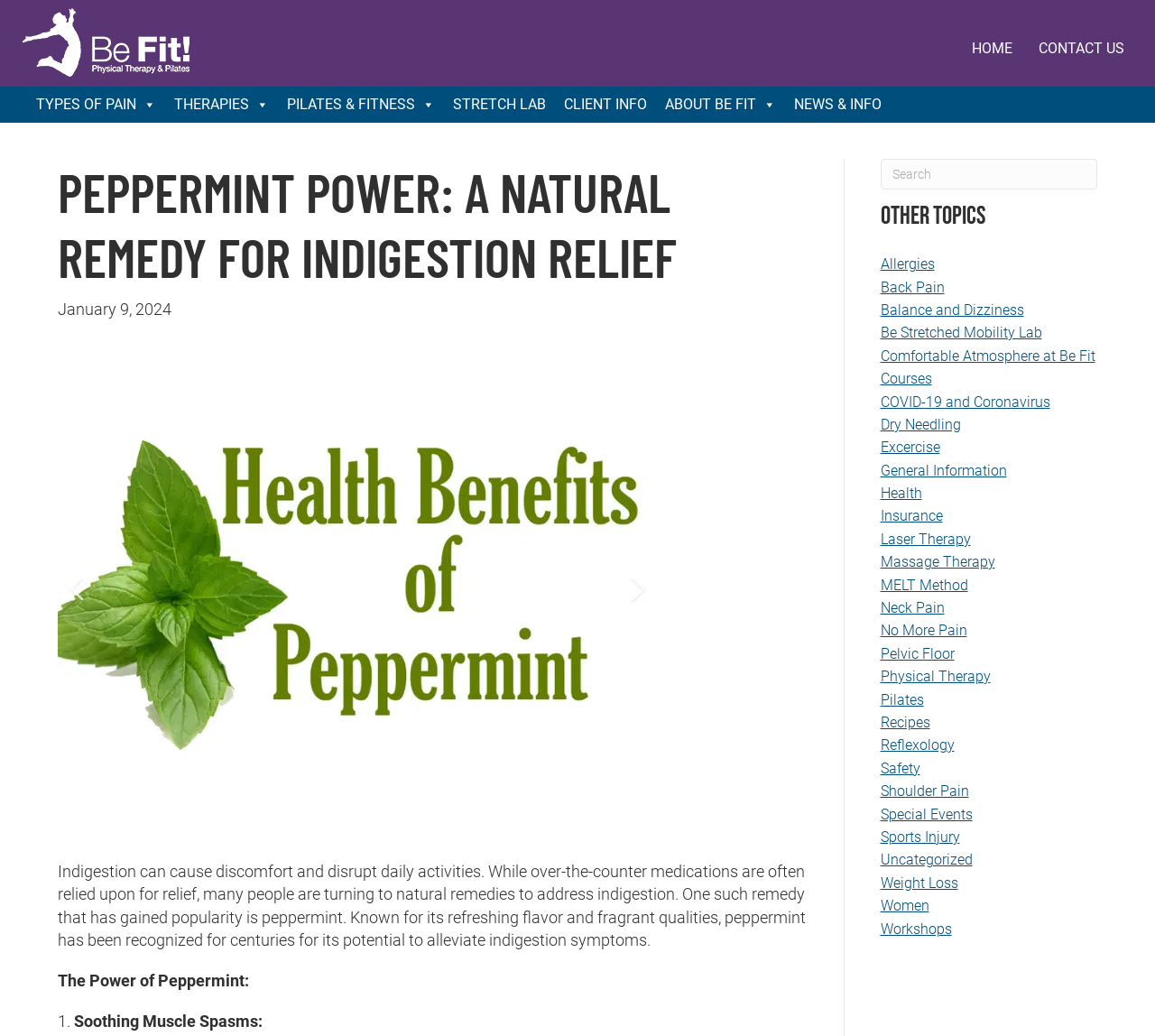Respond to the following question using a concise word or phrase: 
What is the purpose of peppermint?

Alleviate indigestion symptoms